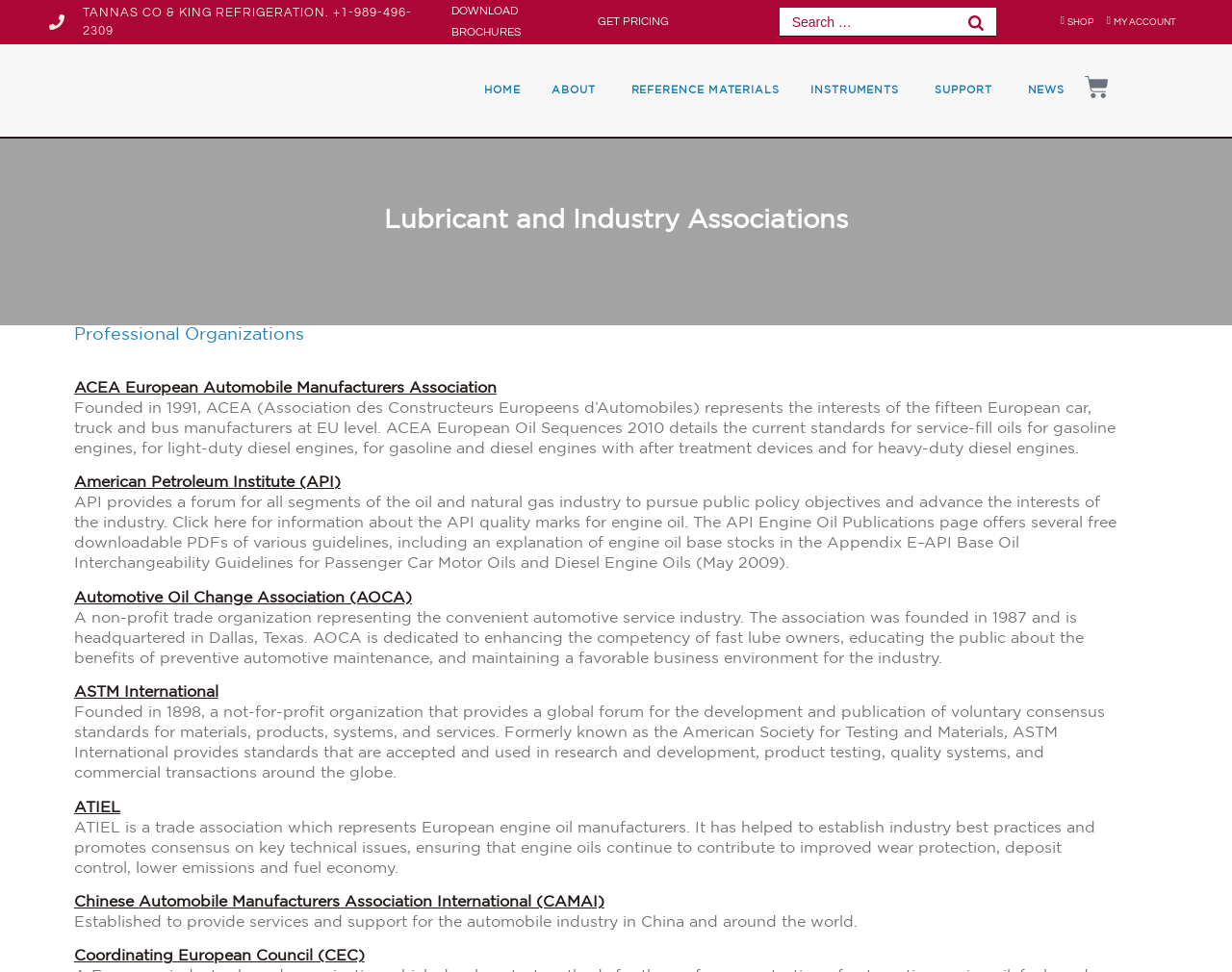Find the bounding box of the web element that fits this description: "GET PRICING".

[0.485, 0.016, 0.543, 0.029]